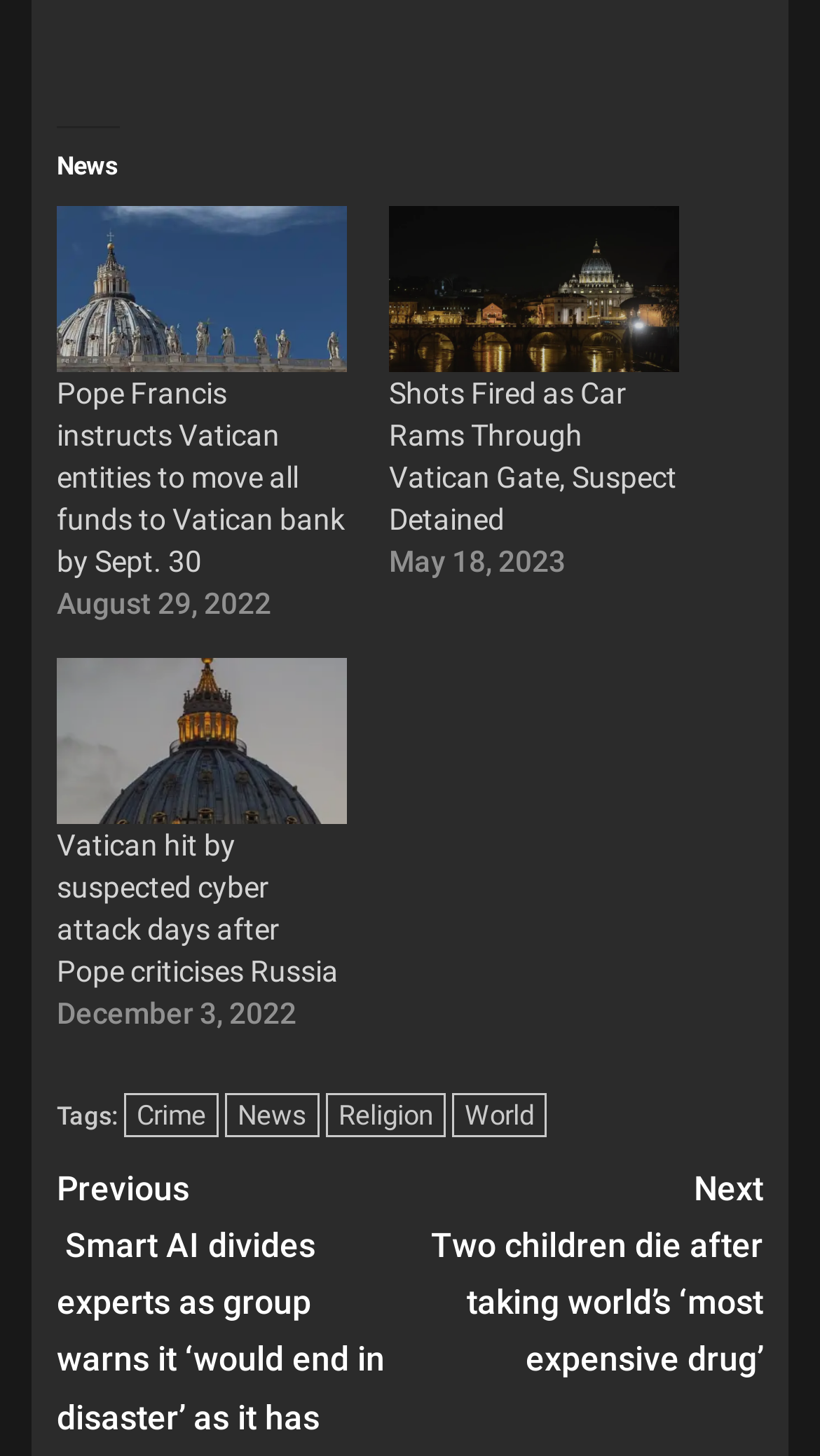Extract the bounding box coordinates for the UI element described by the text: "Religion". The coordinates should be in the form of [left, top, right, bottom] with values between 0 and 1.

[0.397, 0.75, 0.544, 0.781]